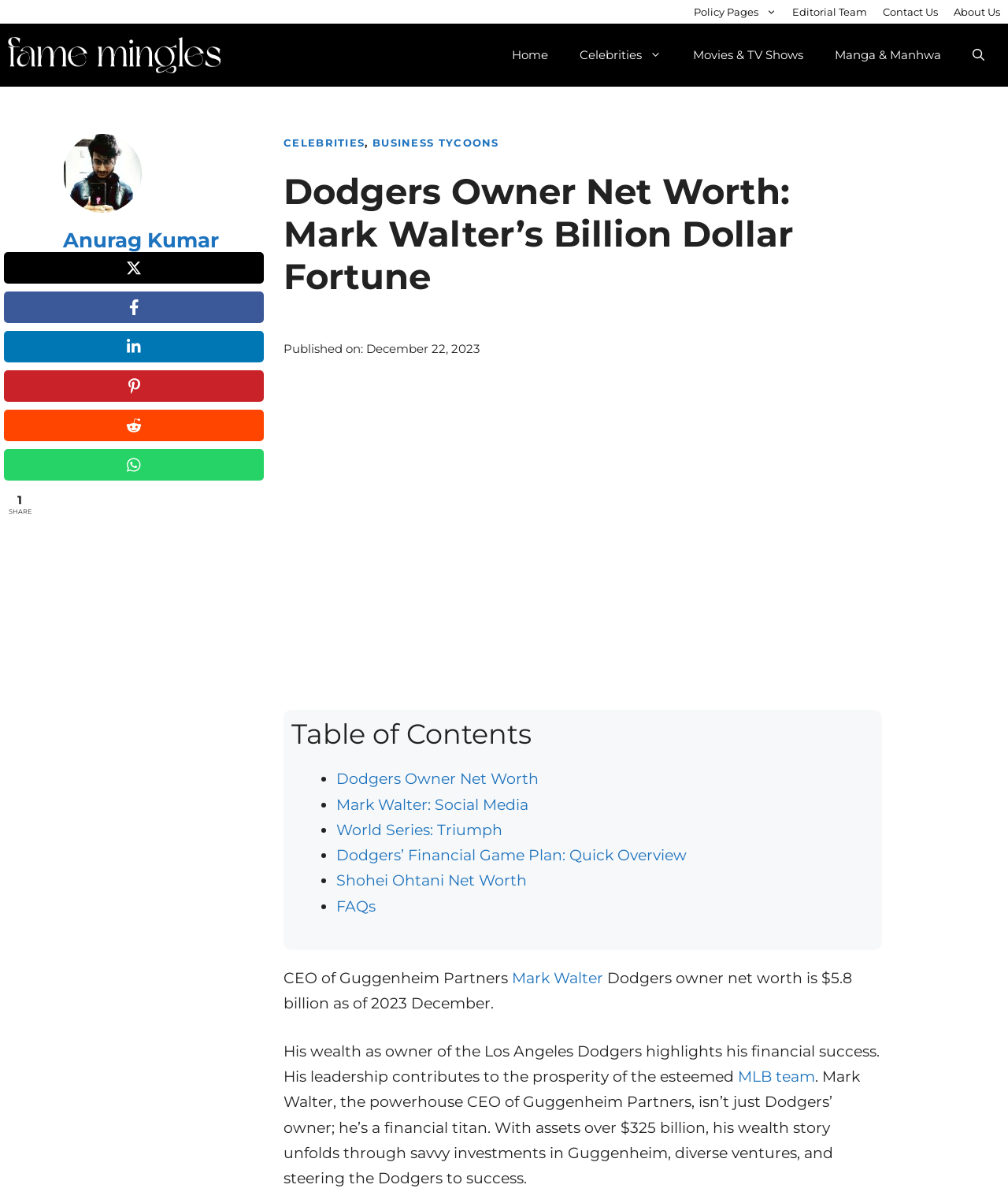Find the bounding box coordinates of the area to click in order to follow the instruction: "Share on Facebook".

[0.004, 0.245, 0.262, 0.271]